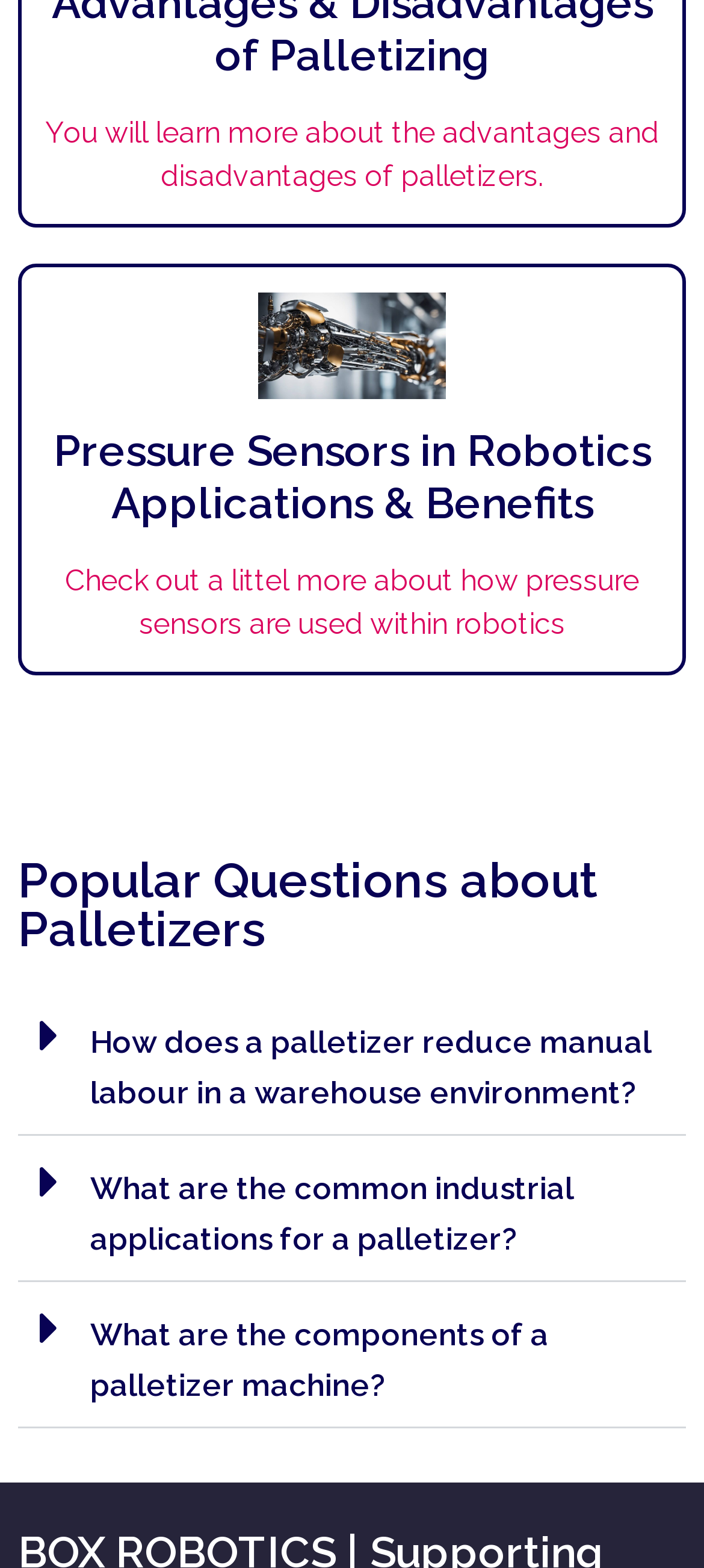Using the details from the image, please elaborate on the following question: What is the purpose of pressure sensors in robotics?

The webpage mentions pressure sensors in robotics, but it does not explicitly state their purpose. However, it provides a link to learn more about the topic, suggesting that pressure sensors play a significant role in robotics applications.